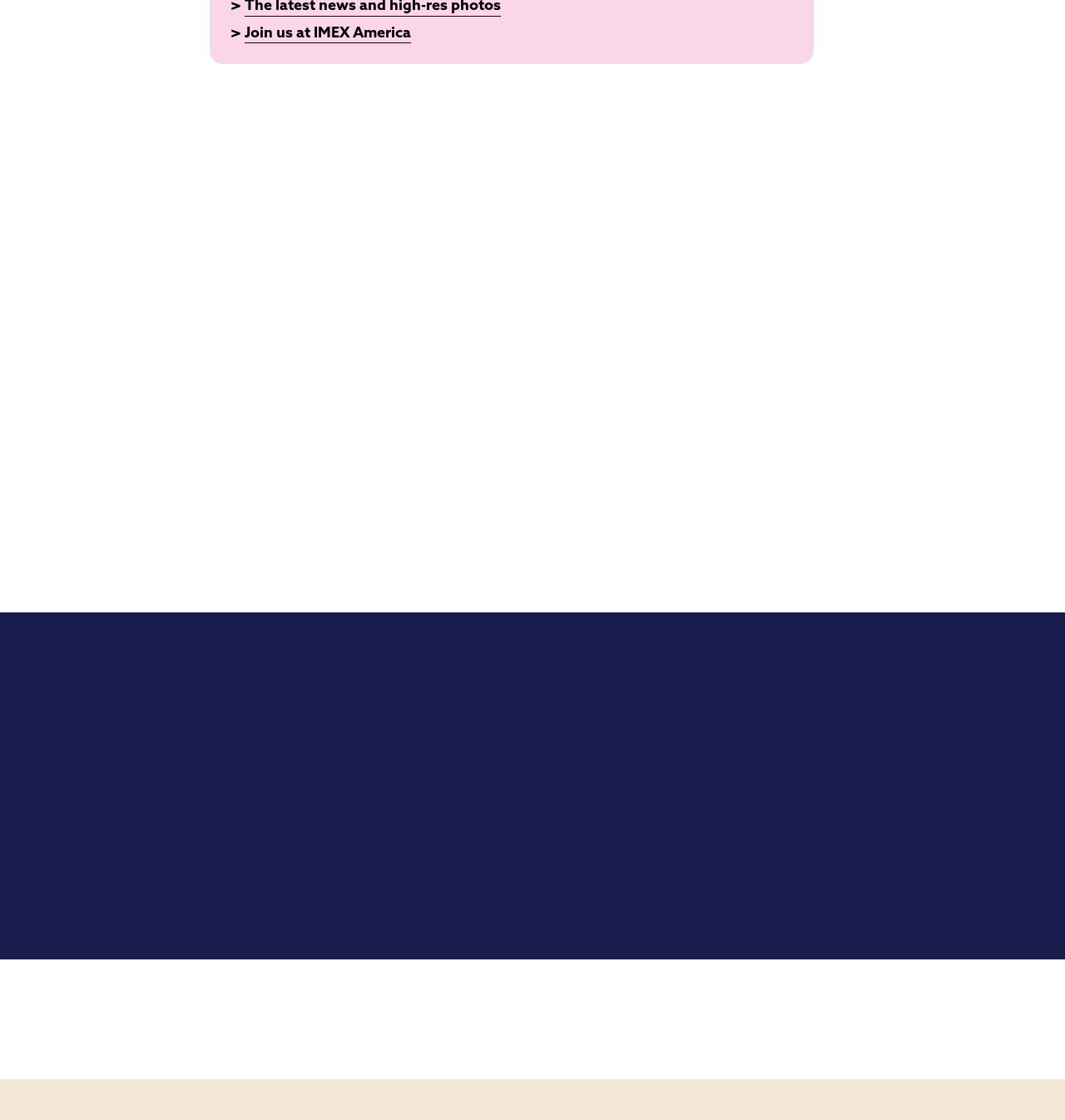Utilize the details in the image to give a detailed response to the question: What is the date range for the Frankfurt event?

The date range for the Frankfurt event is mentioned as '14-16 MAY 2024' in the text, which is located below the 'FRANKFURT' heading.